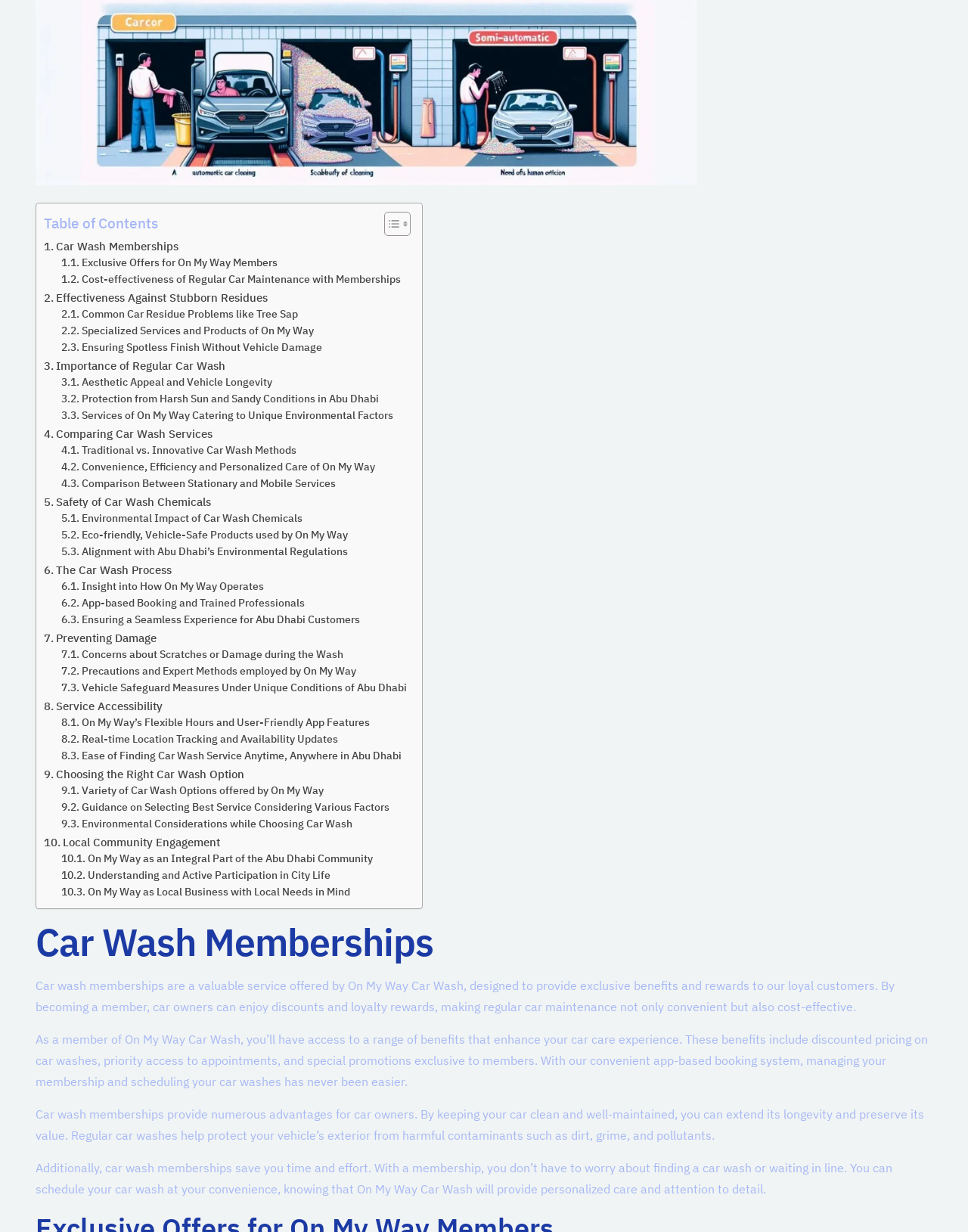Identify the bounding box coordinates for the region to click in order to carry out this instruction: "Explore 'The Car Wash Process'". Provide the coordinates using four float numbers between 0 and 1, formatted as [left, top, right, bottom].

[0.045, 0.455, 0.177, 0.47]